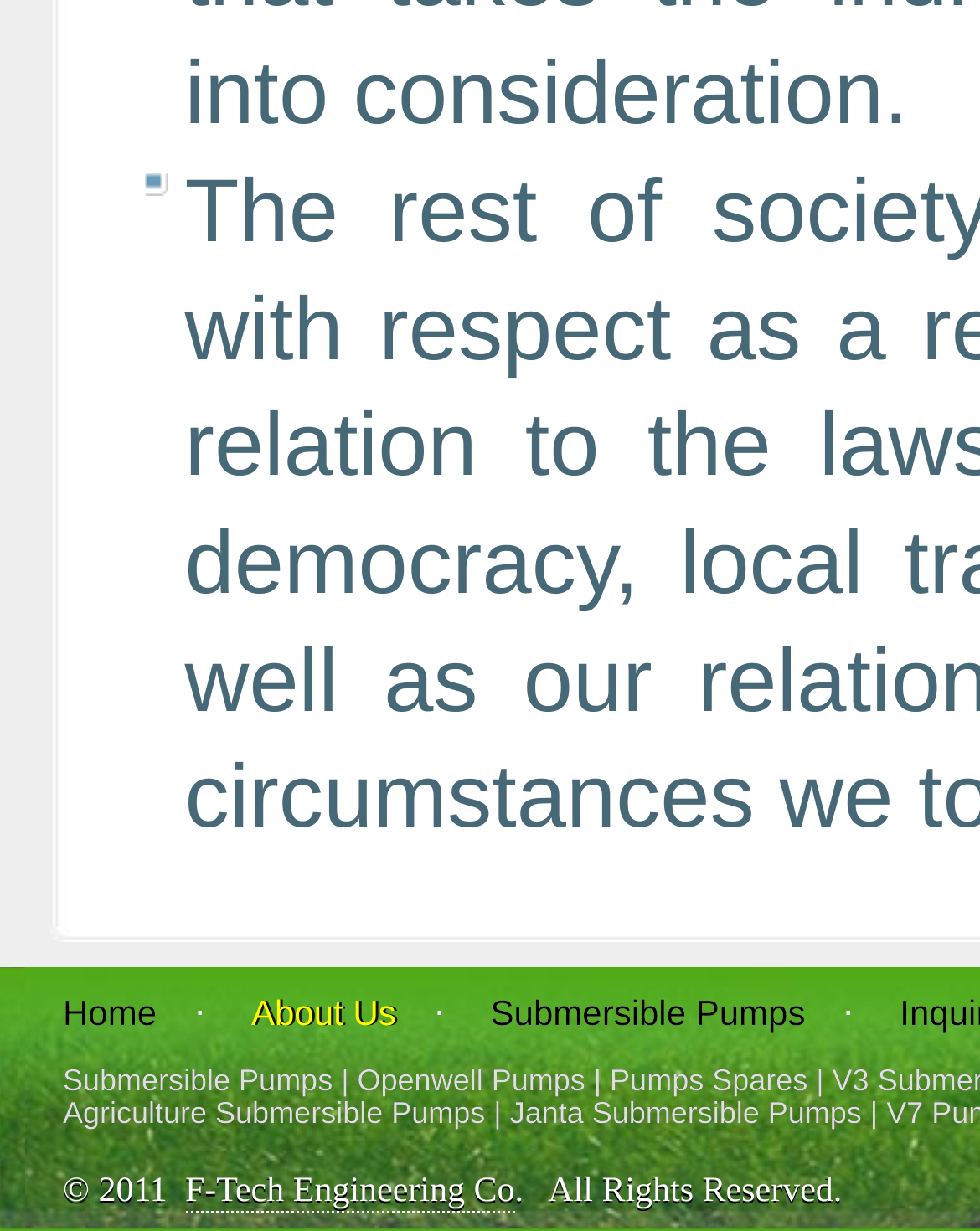Please locate the UI element described by "F-Tech Engineering Co" and provide its bounding box coordinates.

[0.189, 0.953, 0.525, 0.985]